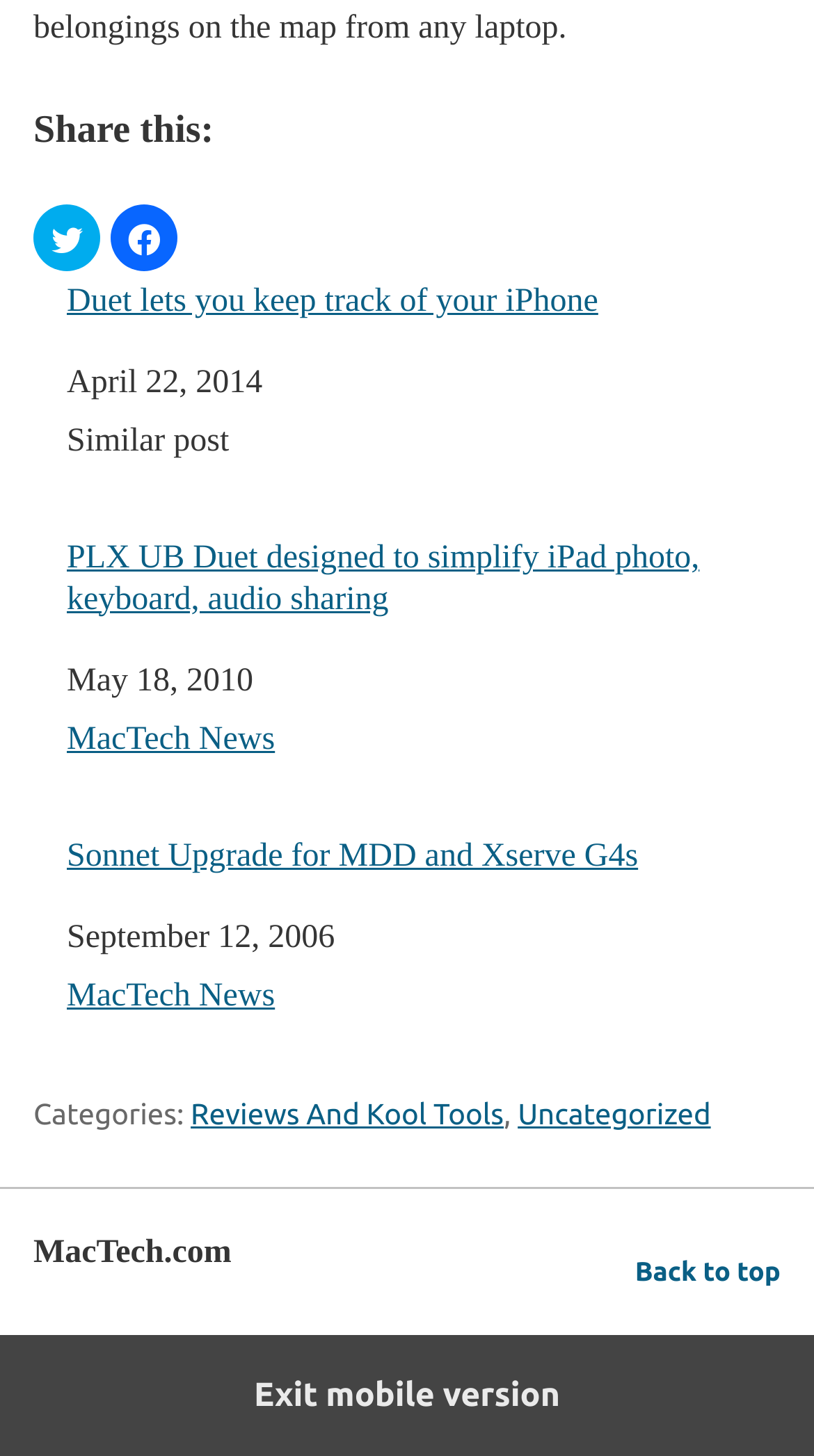What is the category of the blog post?
Provide a detailed answer to the question, using the image to inform your response.

The category of the blog post is mentioned in the footer section, specifically under the 'Categories:' label, which lists 'Reviews And Kool Tools' as one of the categories.